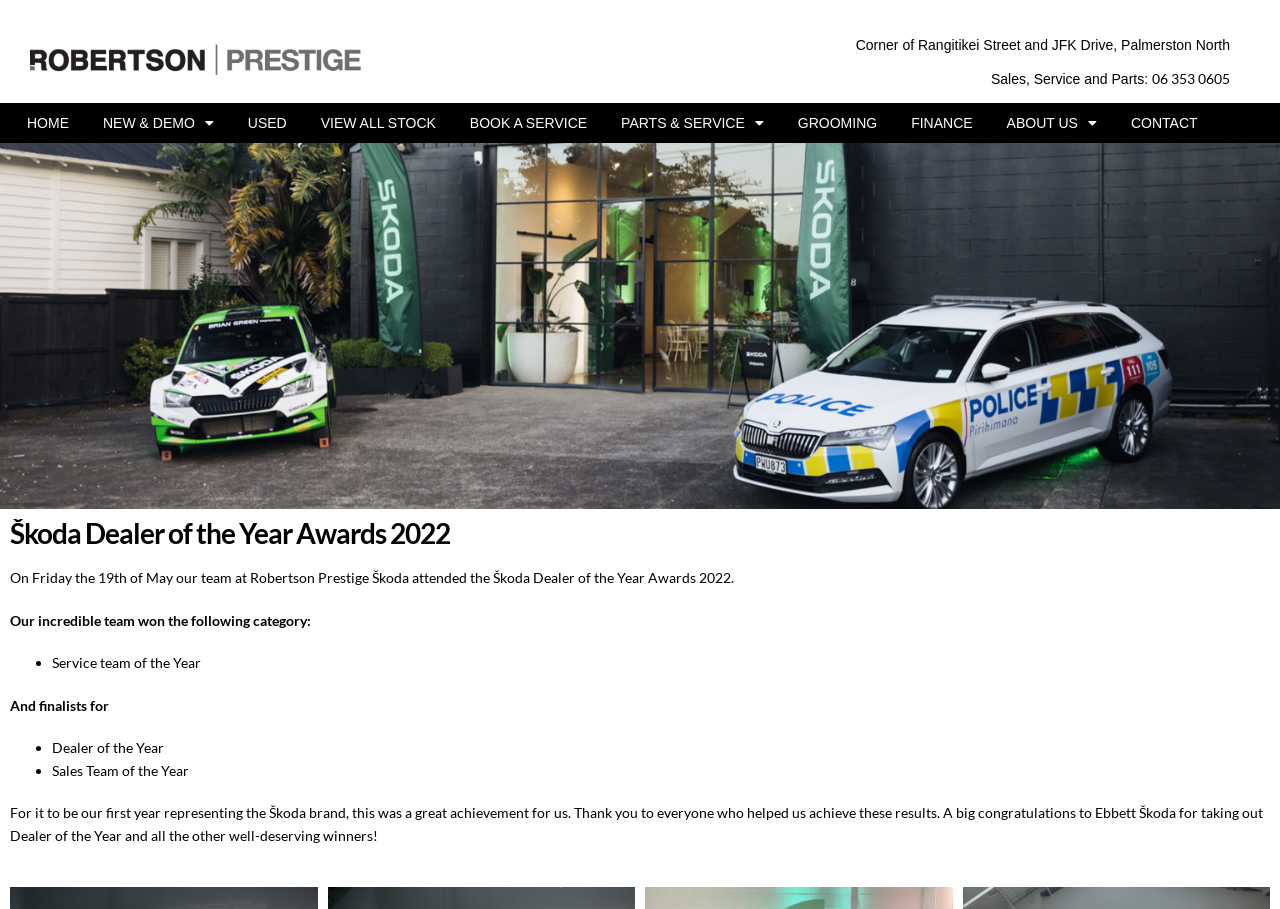Please locate the bounding box coordinates of the region I need to click to follow this instruction: "Book a service".

[0.354, 0.118, 0.472, 0.151]